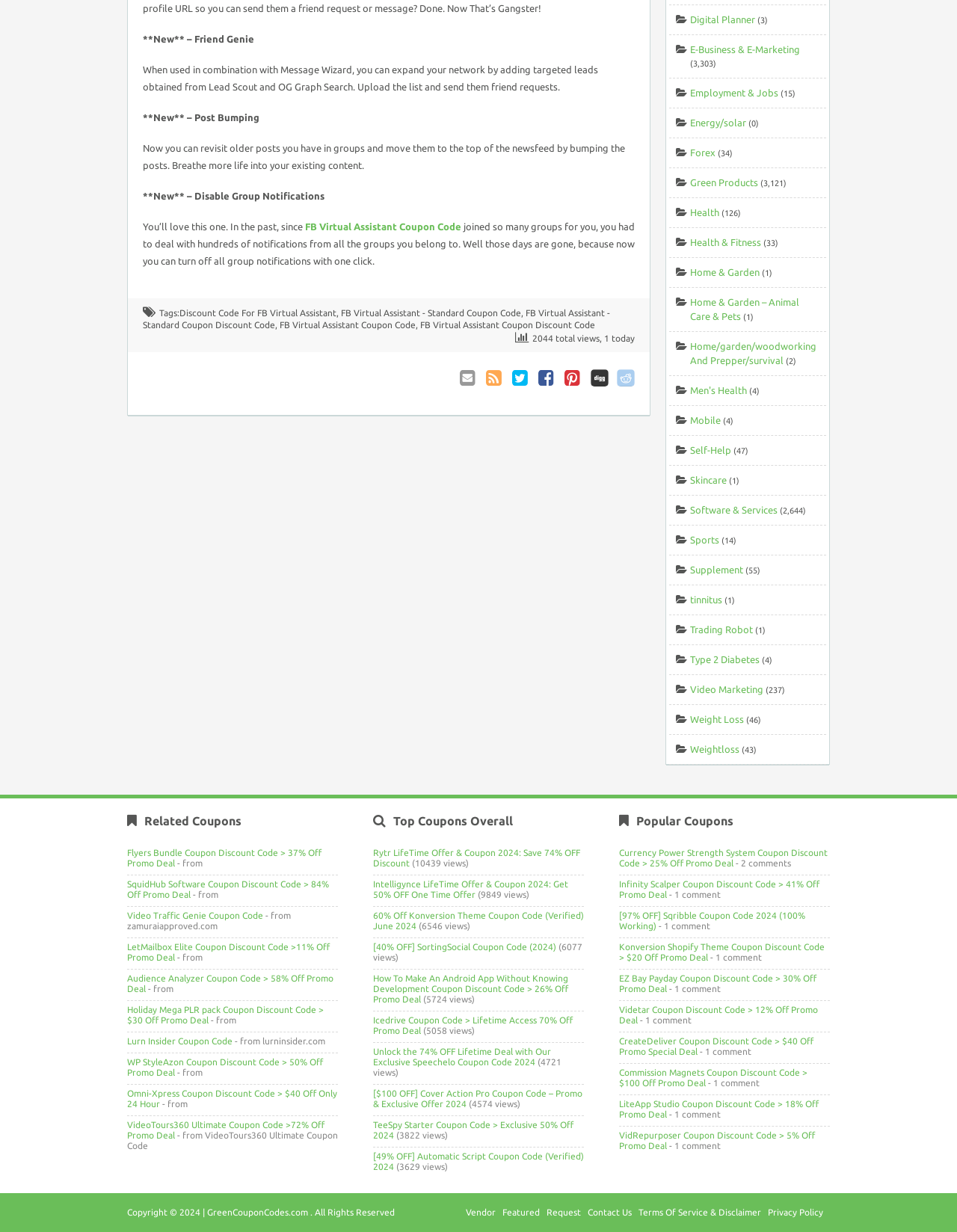Can you find the bounding box coordinates for the UI element given this description: "Coupon Comments RSS"? Provide the coordinates as four float numbers between 0 and 1: [left, top, right, bottom].

[0.508, 0.3, 0.527, 0.314]